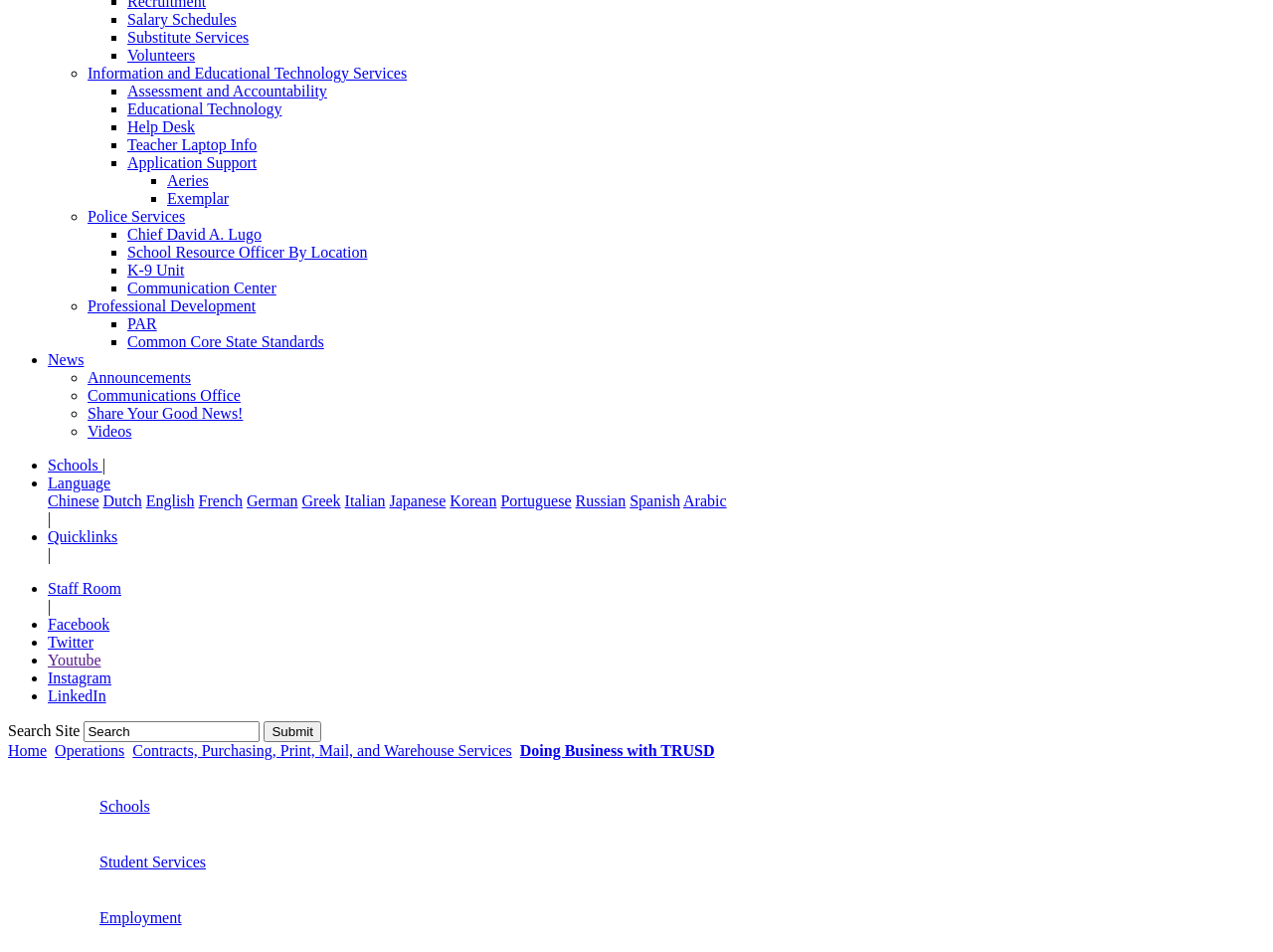Determine the coordinates of the bounding box that should be clicked to complete the instruction: "Search for something". The coordinates should be represented by four float numbers between 0 and 1: [left, top, right, bottom].

None